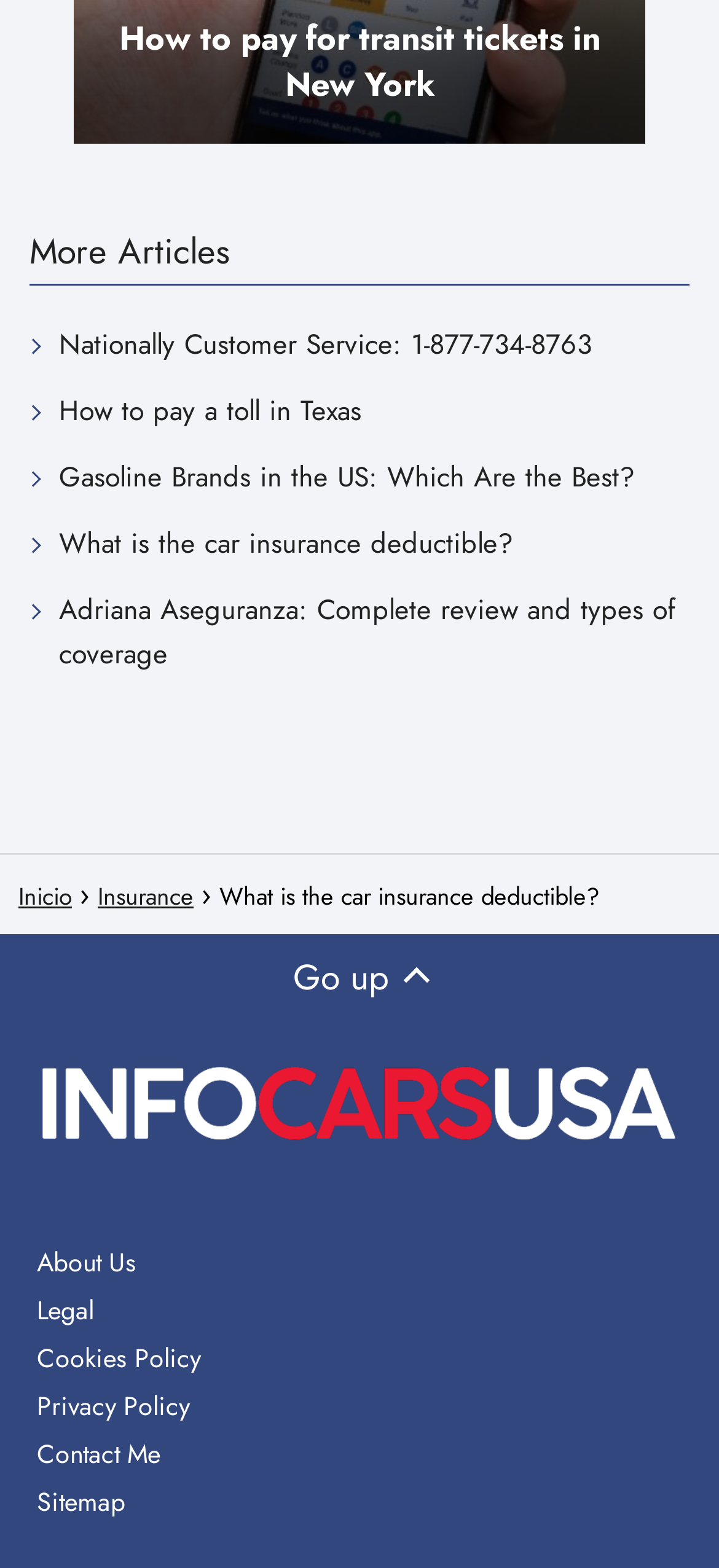Predict the bounding box coordinates of the UI element that matches this description: "Nationally Customer Service: 1-877-734-8763". The coordinates should be in the format [left, top, right, bottom] with each value between 0 and 1.

[0.082, 0.206, 0.823, 0.234]